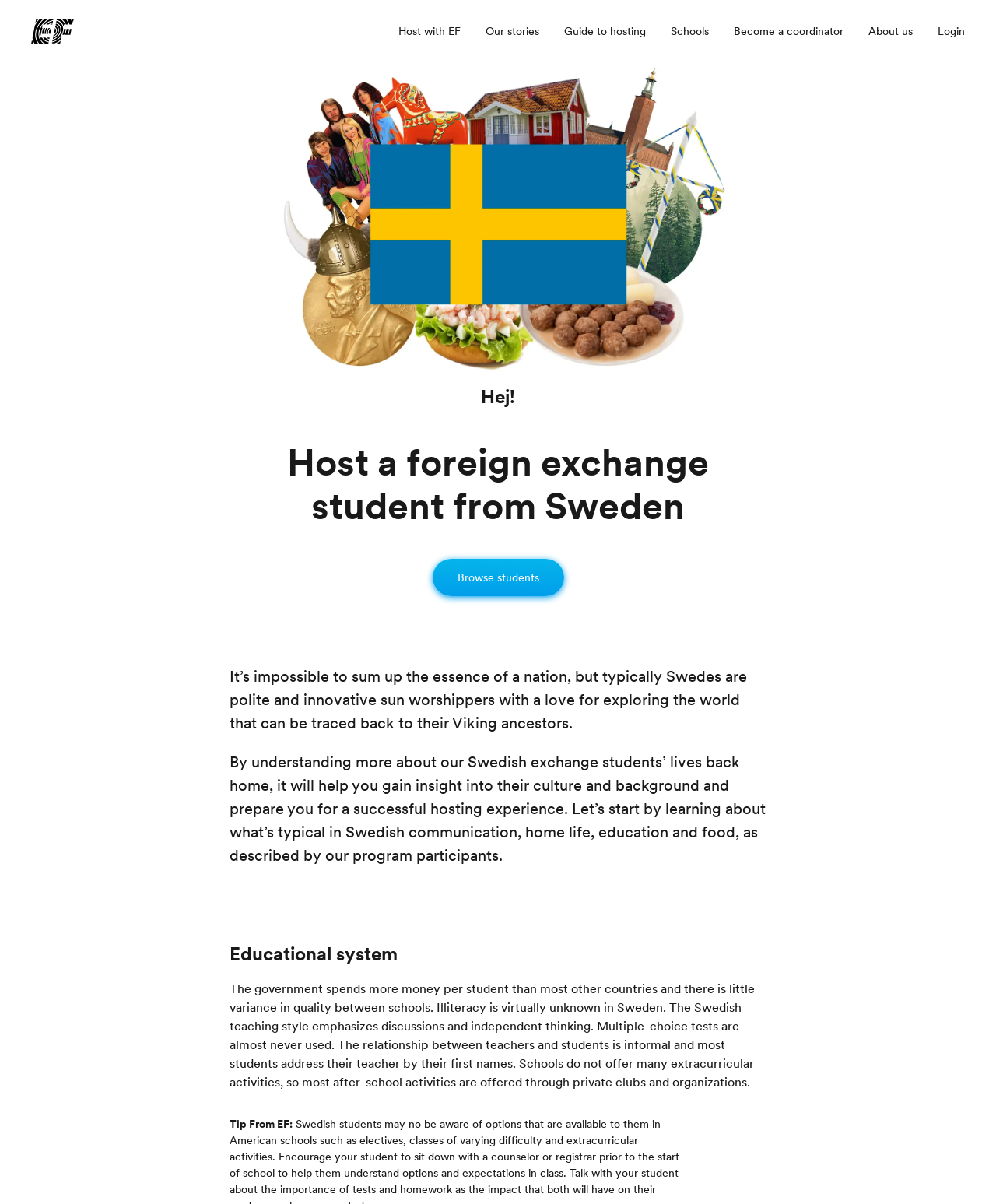Using the provided element description "Become a coordinator", determine the bounding box coordinates of the UI element.

[0.737, 0.018, 0.847, 0.041]